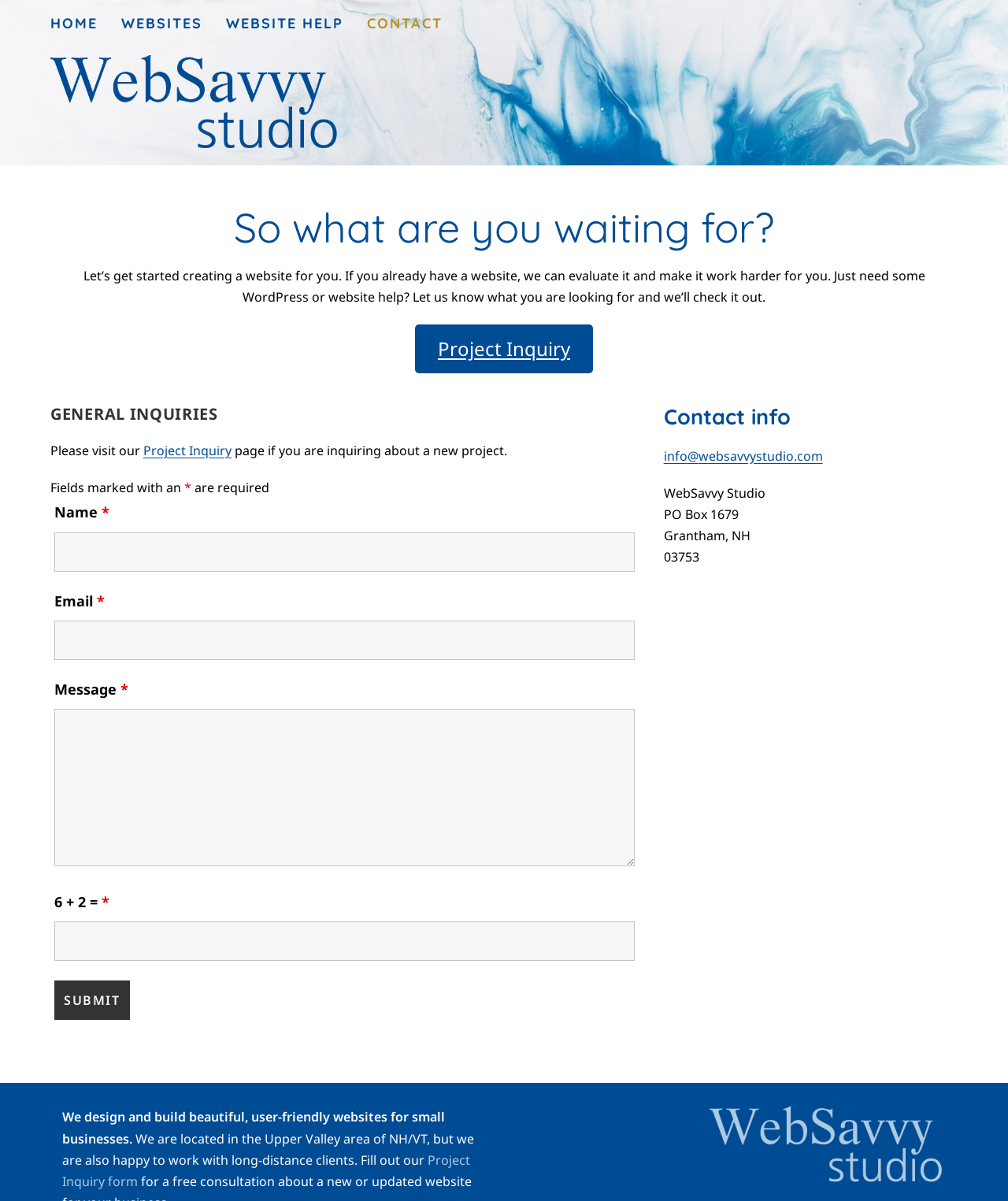What is the purpose of the form?
Refer to the image and give a detailed answer to the query.

I found the purpose of the form by looking at the heading above the form, which says 'GENERAL INQUIRIES'. The form also has a button labeled 'Submit' and fields for name, email, and message, which suggests that it is for submitting a project inquiry.